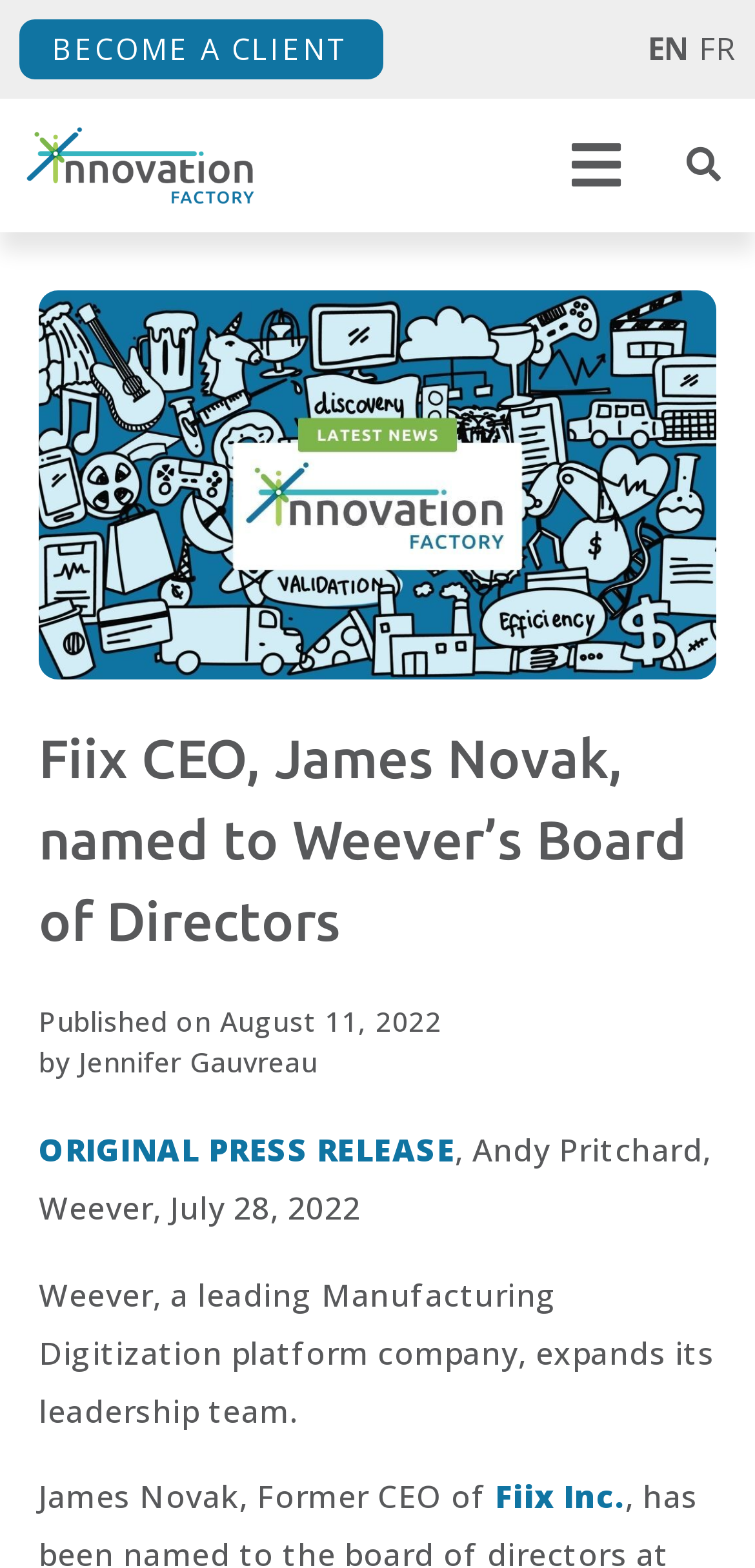Answer the question with a single word or phrase: 
Is the menu toggle button expanded?

False